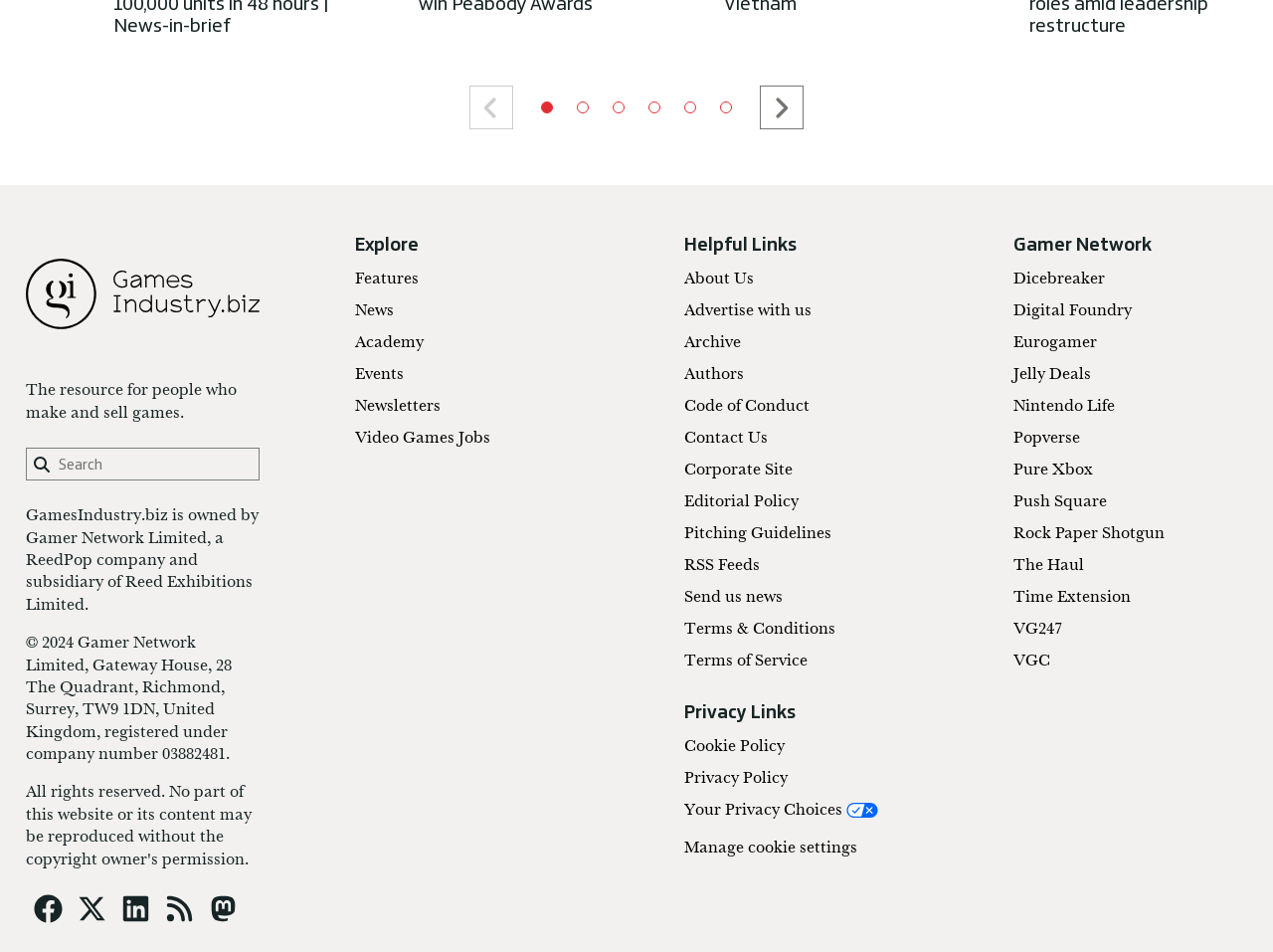Find the bounding box coordinates of the element to click in order to complete this instruction: "Scroll to item 1". The bounding box coordinates must be four float numbers between 0 and 1, denoted as [left, top, right, bottom].

[0.416, 0.094, 0.444, 0.132]